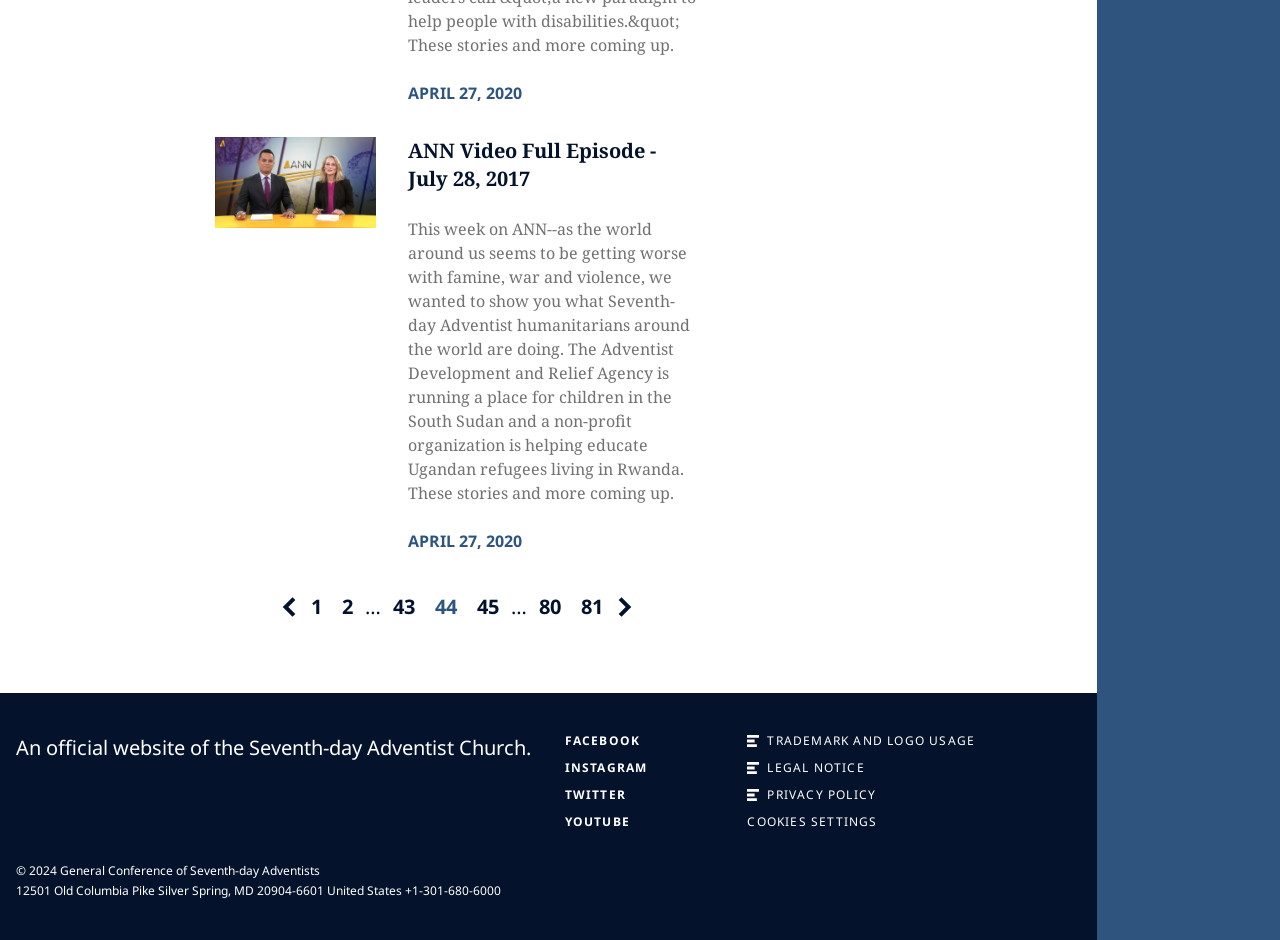Please find the bounding box coordinates of the element that you should click to achieve the following instruction: "Visit the Seventh-day Adventist Church's Facebook page". The coordinates should be presented as four float numbers between 0 and 1: [left, top, right, bottom].

[0.441, 0.78, 0.559, 0.796]